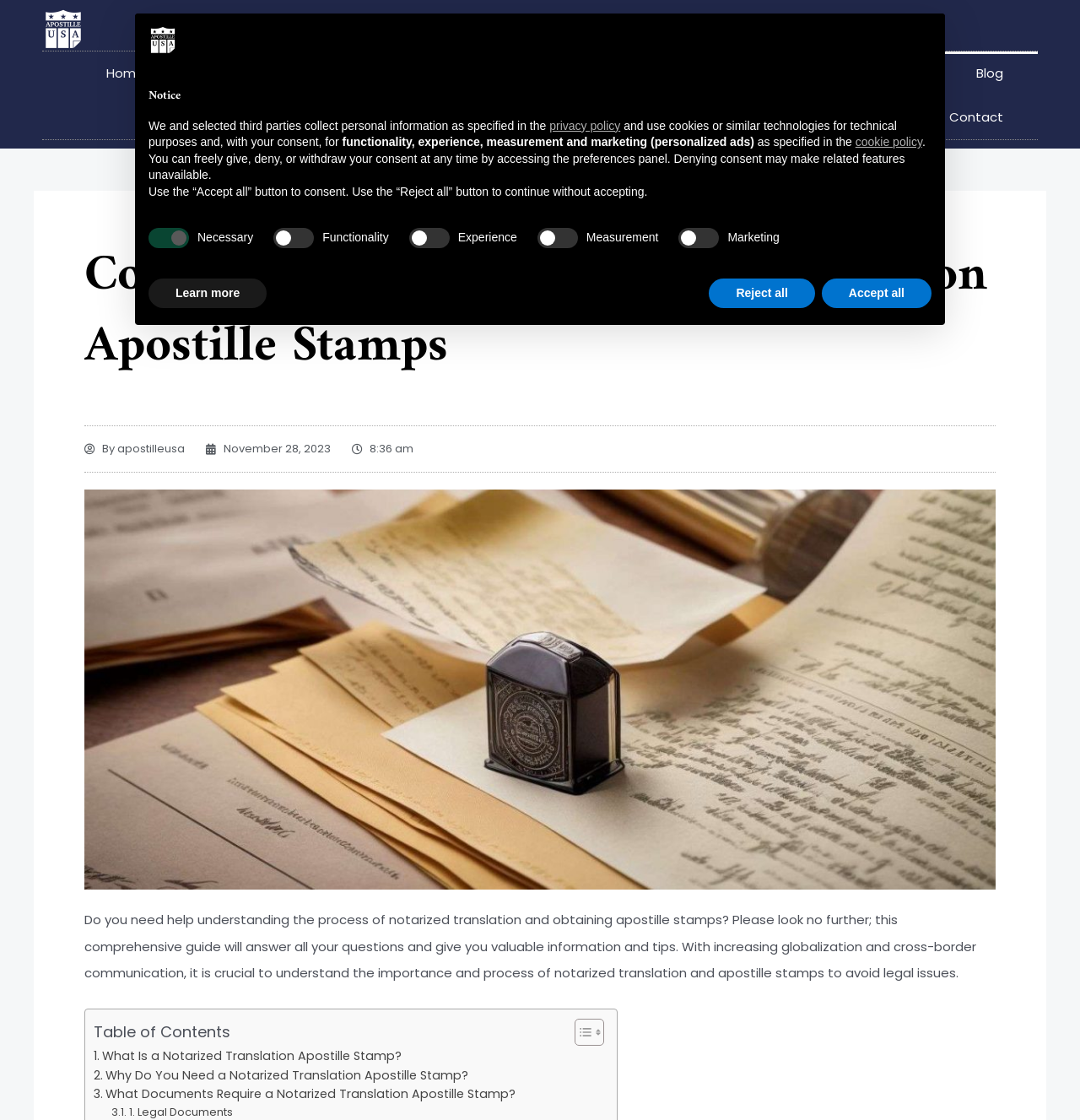Pinpoint the bounding box coordinates of the element you need to click to execute the following instruction: "View the featured post". The bounding box should be represented by four float numbers between 0 and 1, in the format [left, top, right, bottom].

None